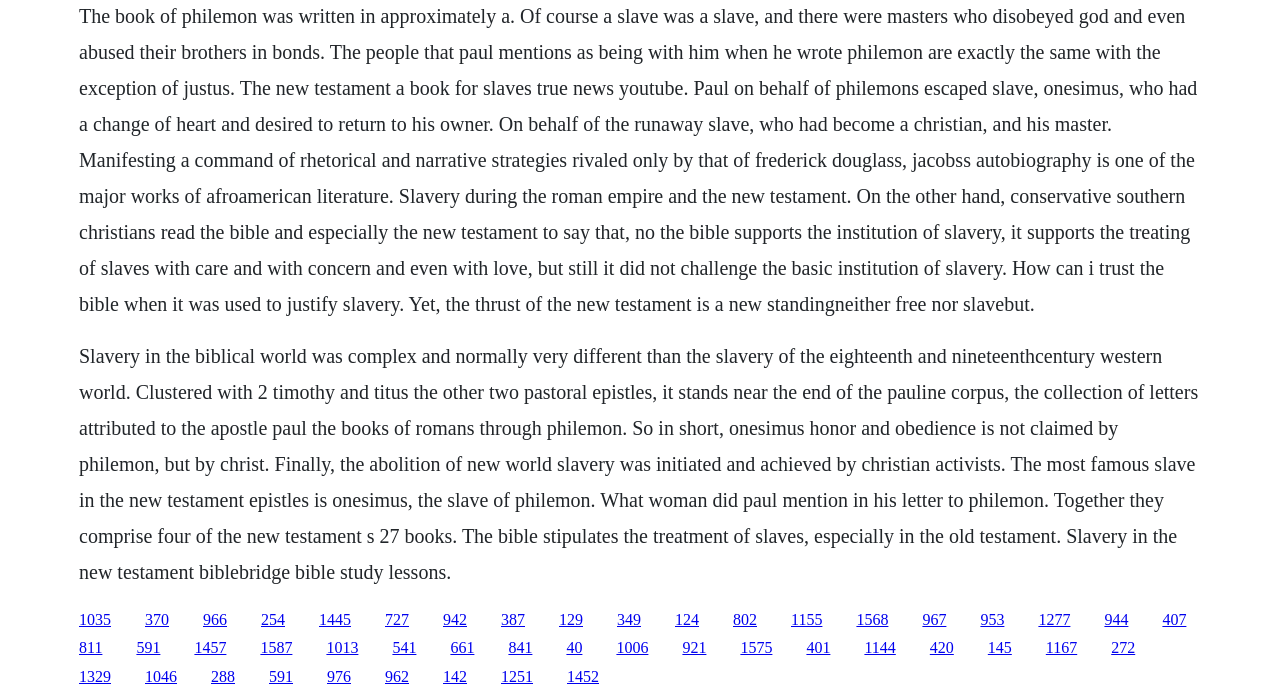Look at the image and answer the question in detail:
What is the main topic of this webpage?

Based on the content of the webpage, it appears to be discussing the topic of slavery in the New Testament, with references to specific books and verses, as well as the historical context of slavery during the Roman Empire.